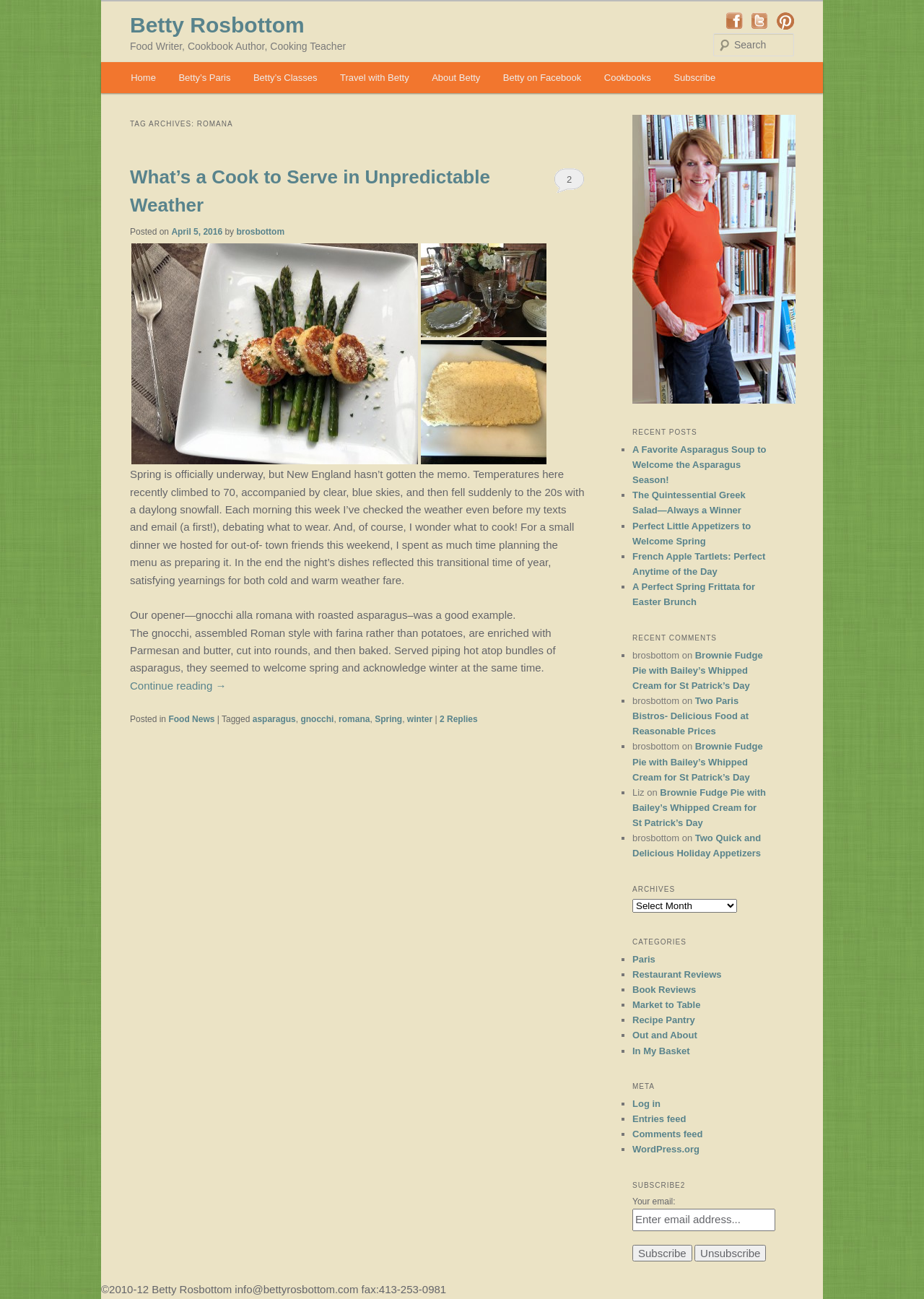Using the format (top-left x, top-left y, bottom-right x, bottom-right y), and given the element description, identify the bounding box coordinates within the screenshot: Continue reading →

[0.141, 0.523, 0.245, 0.532]